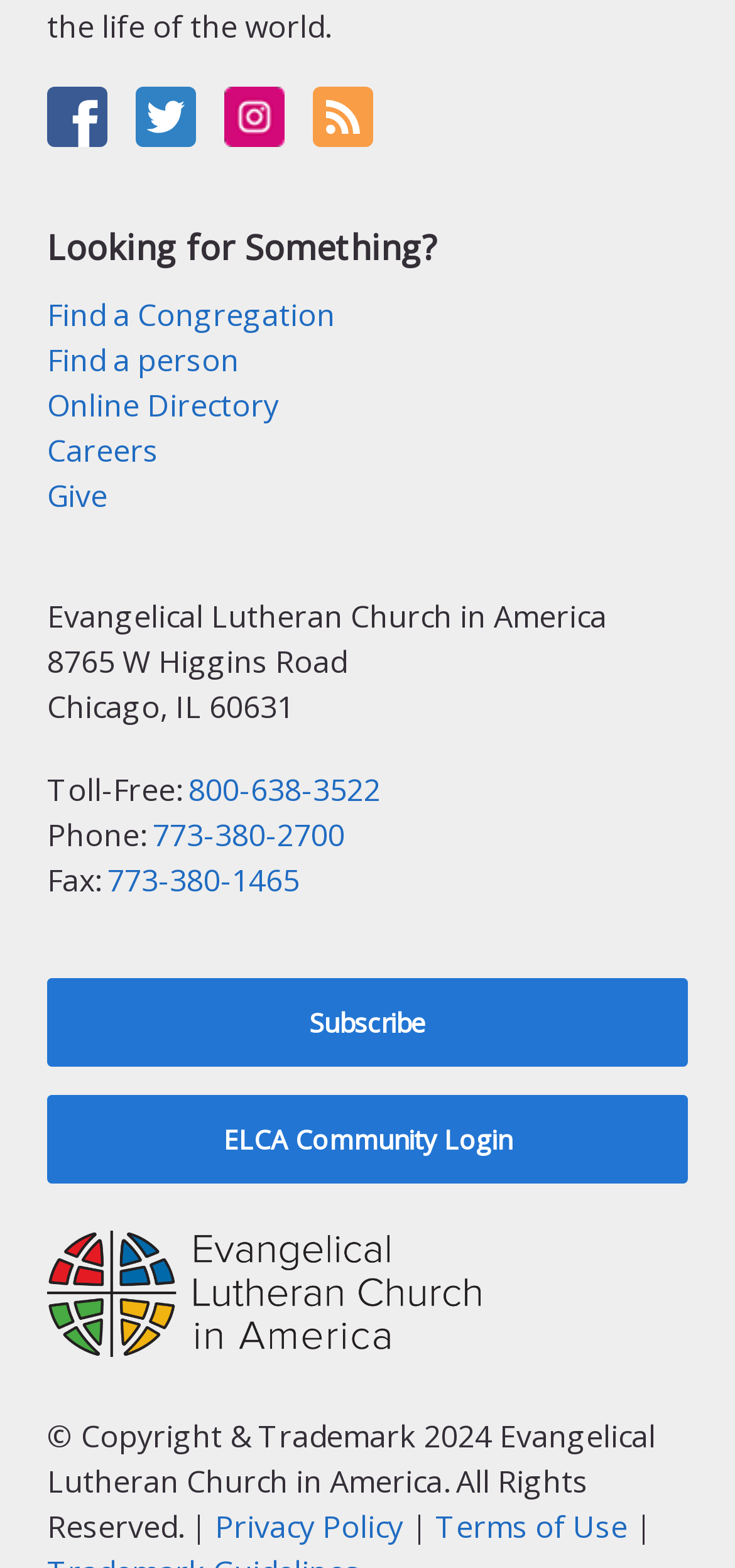Kindly determine the bounding box coordinates for the area that needs to be clicked to execute this instruction: "Subscribe to newsletter".

[0.064, 0.623, 0.936, 0.68]